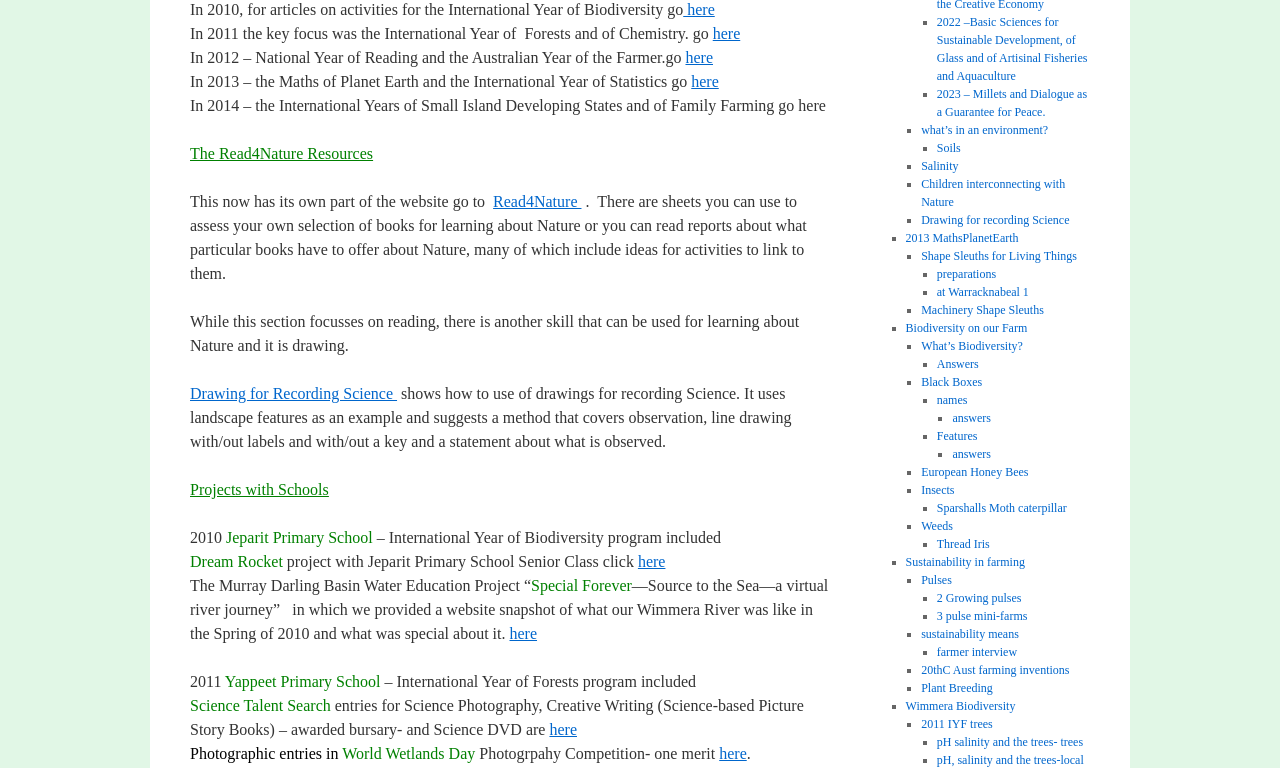Can you give a detailed response to the following question using the information from the image? How many projects with schools are mentioned?

There are two projects with schools mentioned on the webpage, which are Jeparit Primary School and Yappeet Primary School.